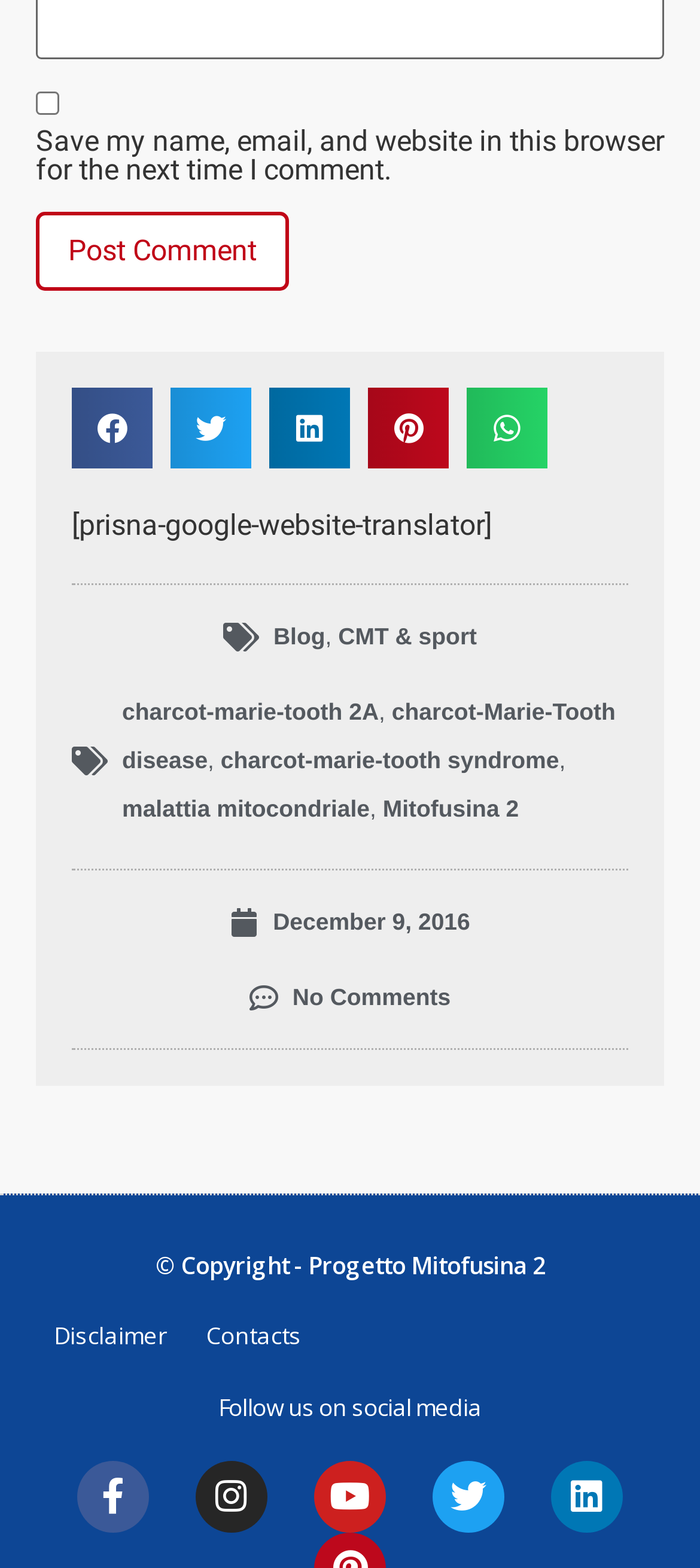Please pinpoint the bounding box coordinates for the region I should click to adhere to this instruction: "Follow on Twitter".

[0.618, 0.931, 0.721, 0.977]